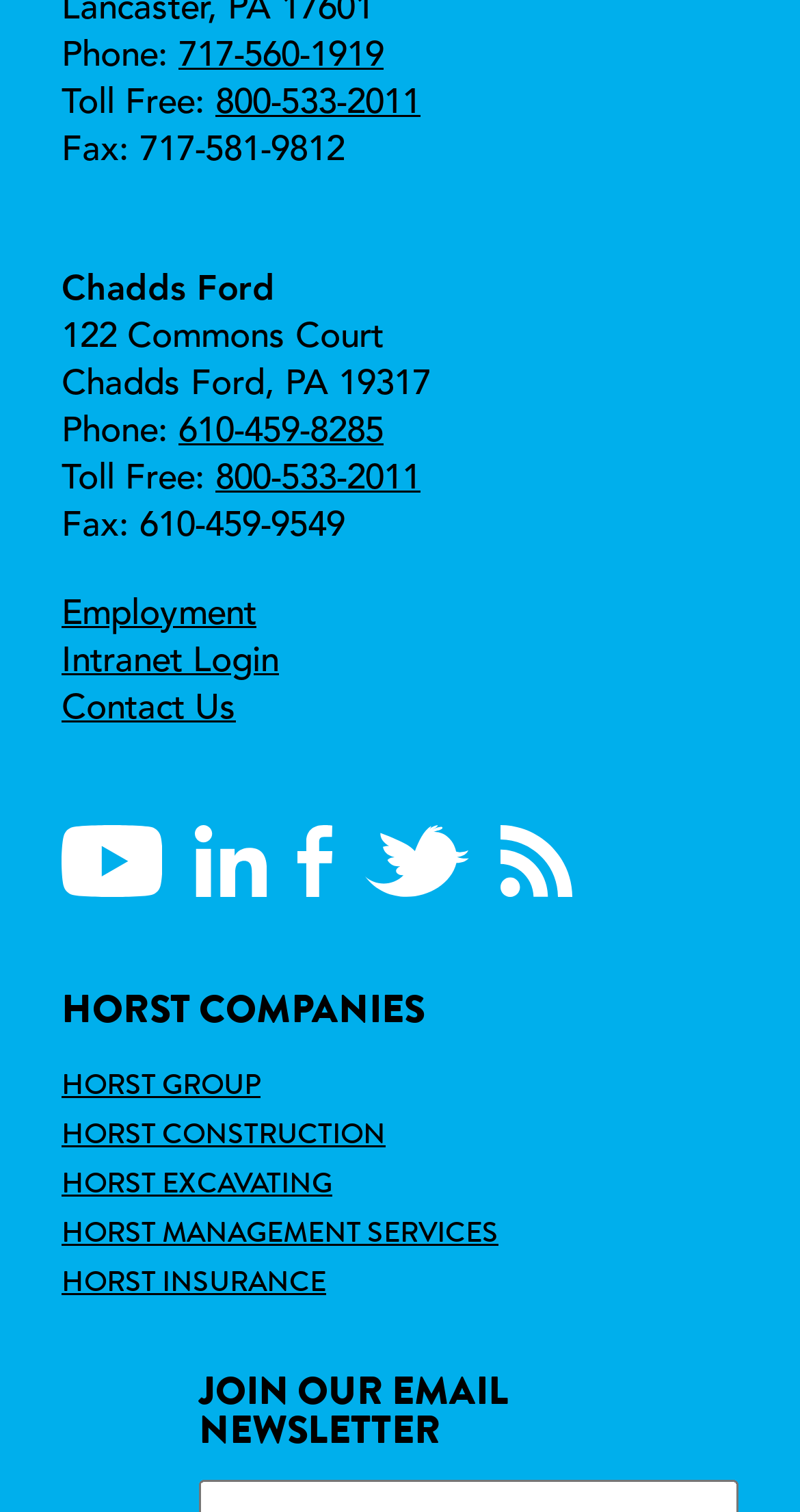Please identify the bounding box coordinates of the clickable region that I should interact with to perform the following instruction: "Read more about HORST CONSTRUCTION". The coordinates should be expressed as four float numbers between 0 and 1, i.e., [left, top, right, bottom].

[0.077, 0.736, 0.482, 0.763]